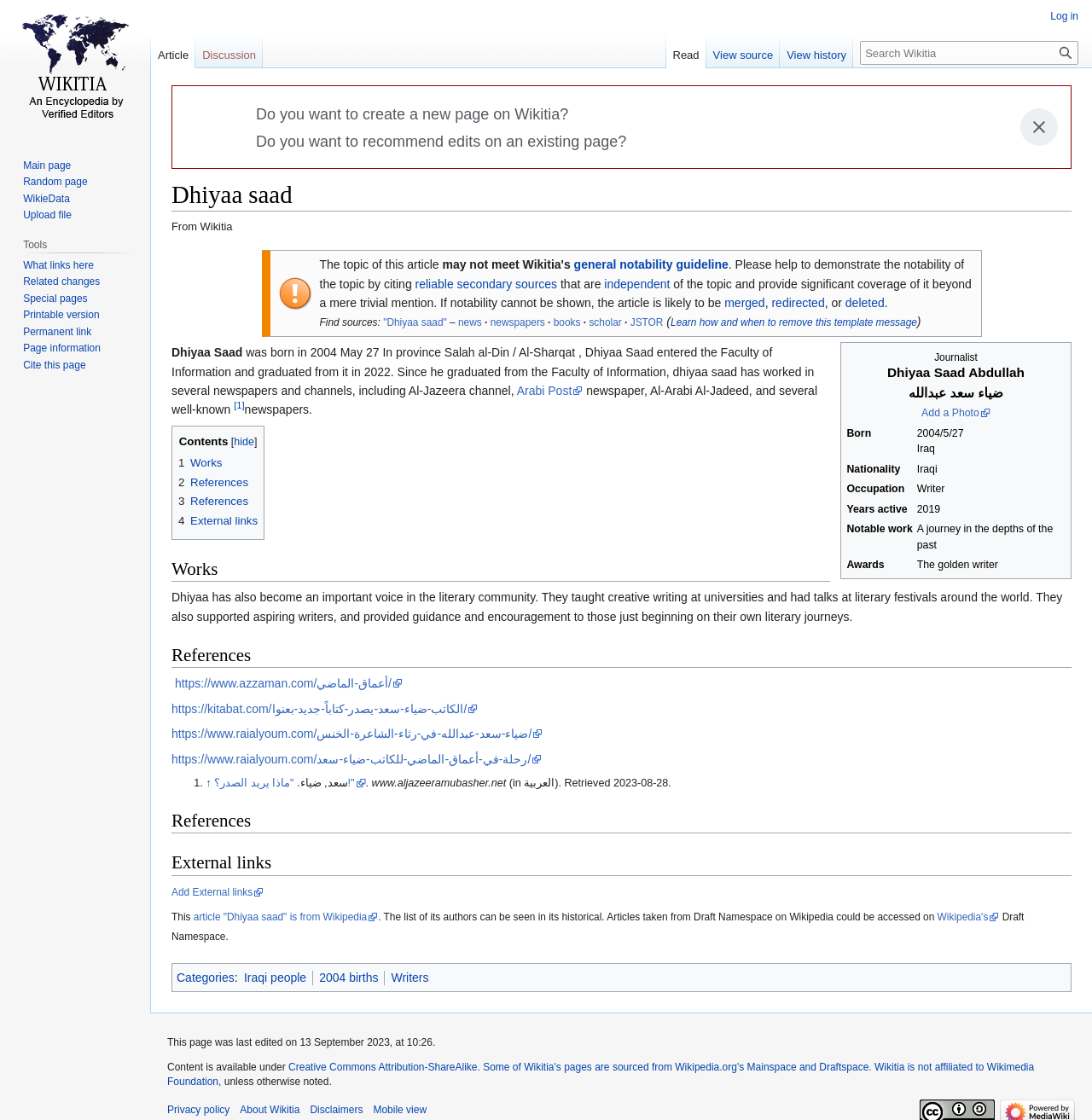Please find the bounding box coordinates of the section that needs to be clicked to achieve this instruction: "Add a Photo".

[0.844, 0.363, 0.907, 0.374]